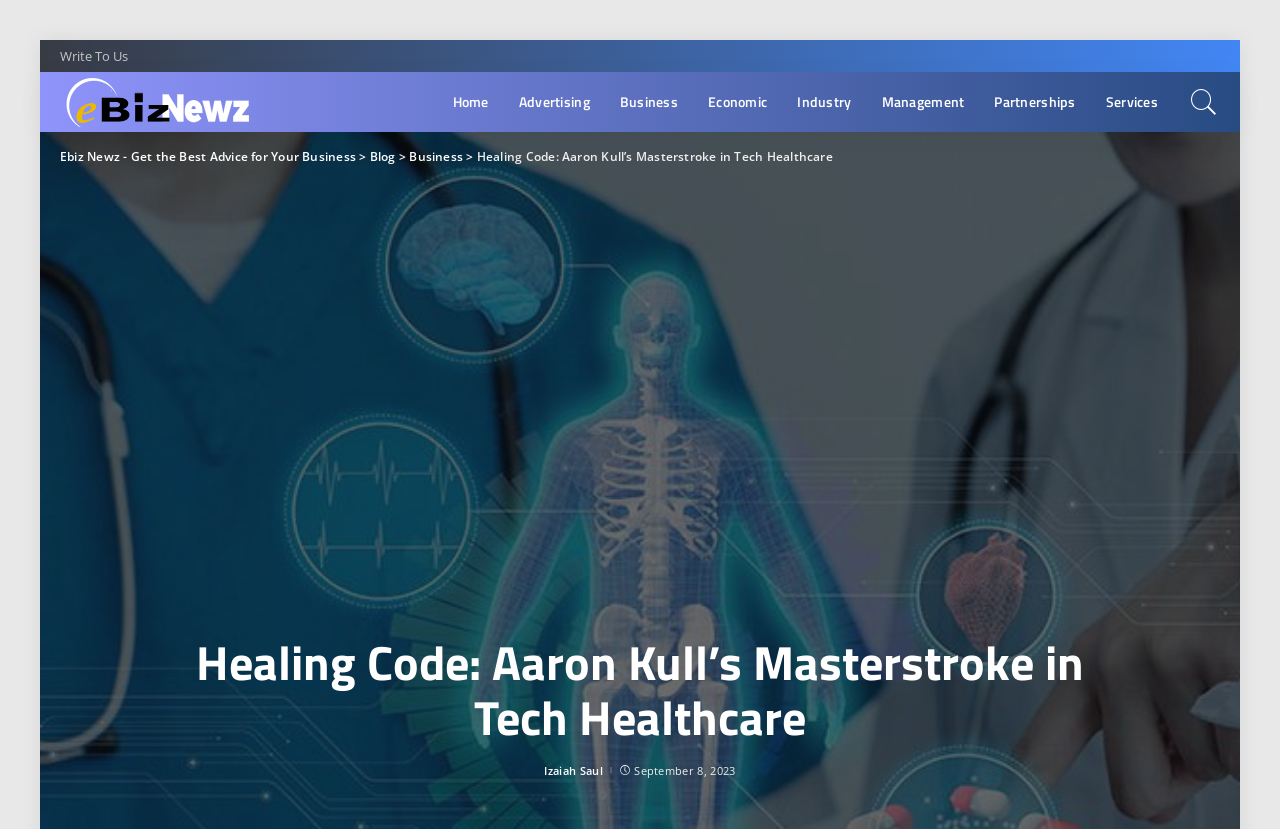Determine the bounding box coordinates of the target area to click to execute the following instruction: "Write to us."

[0.047, 0.057, 0.105, 0.078]